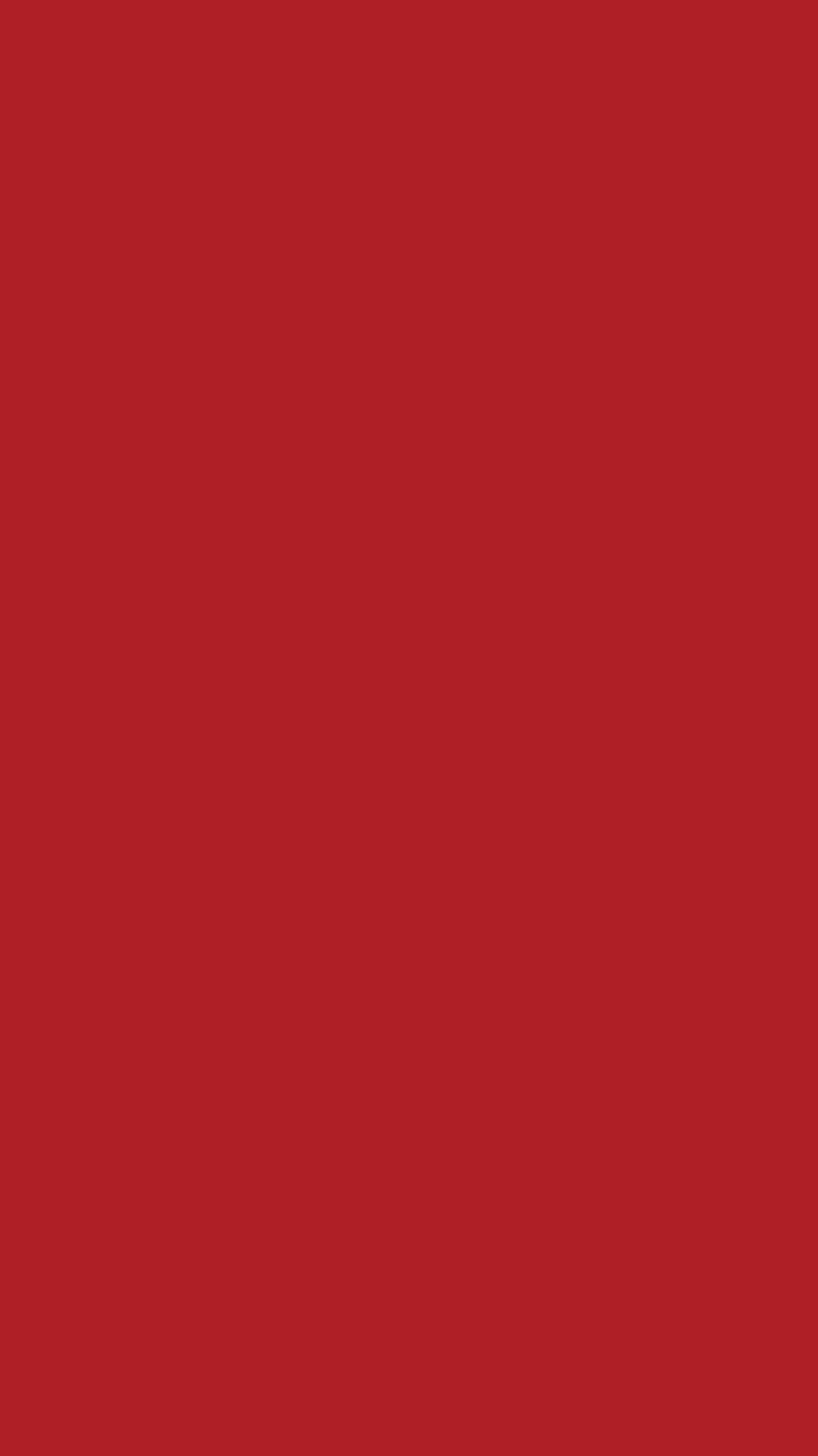Answer this question using a single word or a brief phrase:
What is the call-to-action for booking a tour?

BOOK A TOUR!